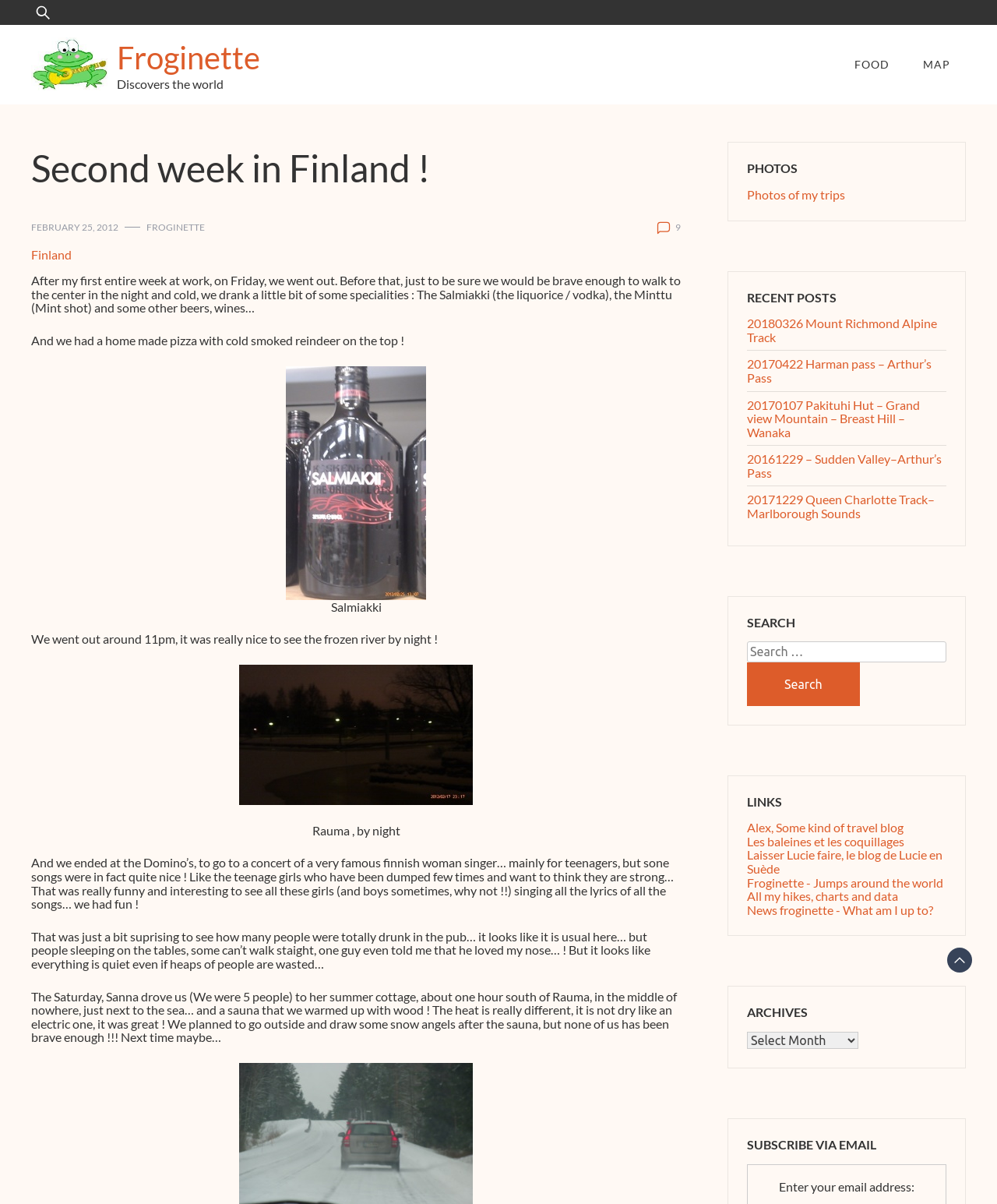Identify the bounding box coordinates of the clickable region necessary to fulfill the following instruction: "Subscribe via email". The bounding box coordinates should be four float numbers between 0 and 1, i.e., [left, top, right, bottom].

[0.781, 0.979, 0.917, 0.991]